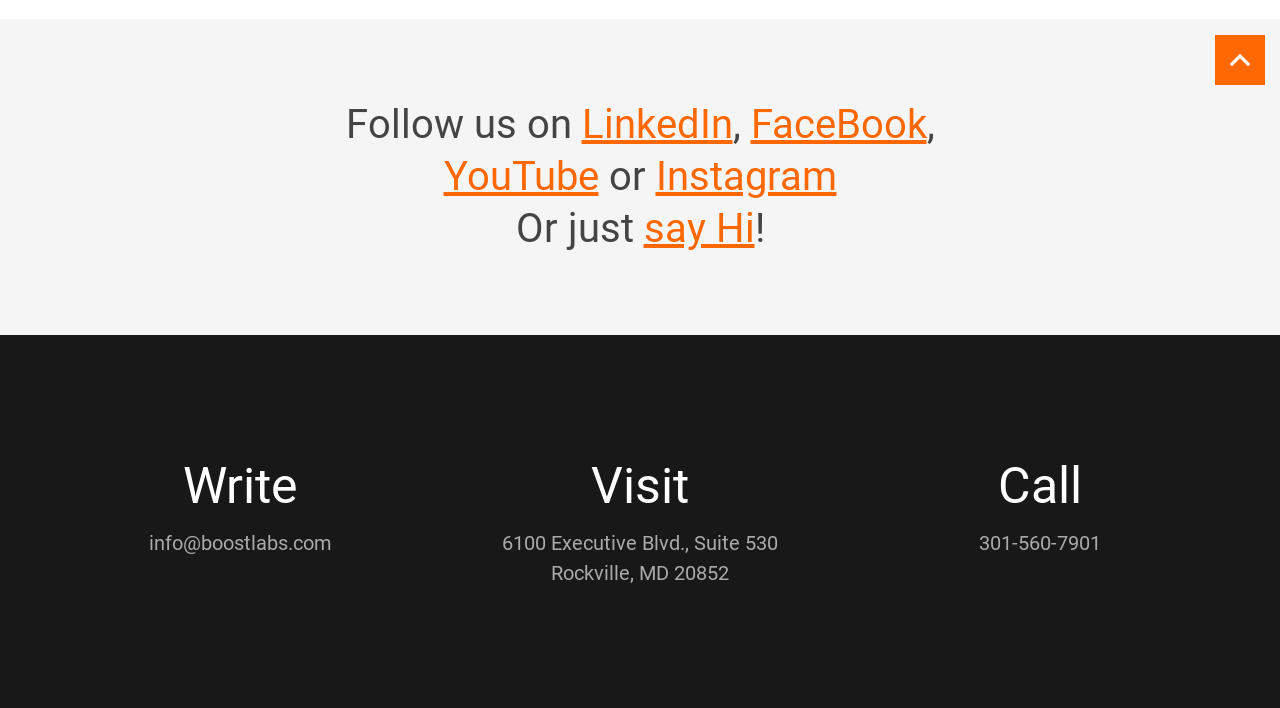Please locate the bounding box coordinates of the element's region that needs to be clicked to follow the instruction: "Follow us on LinkedIn". The bounding box coordinates should be provided as four float numbers between 0 and 1, i.e., [left, top, right, bottom].

[0.454, 0.143, 0.572, 0.209]